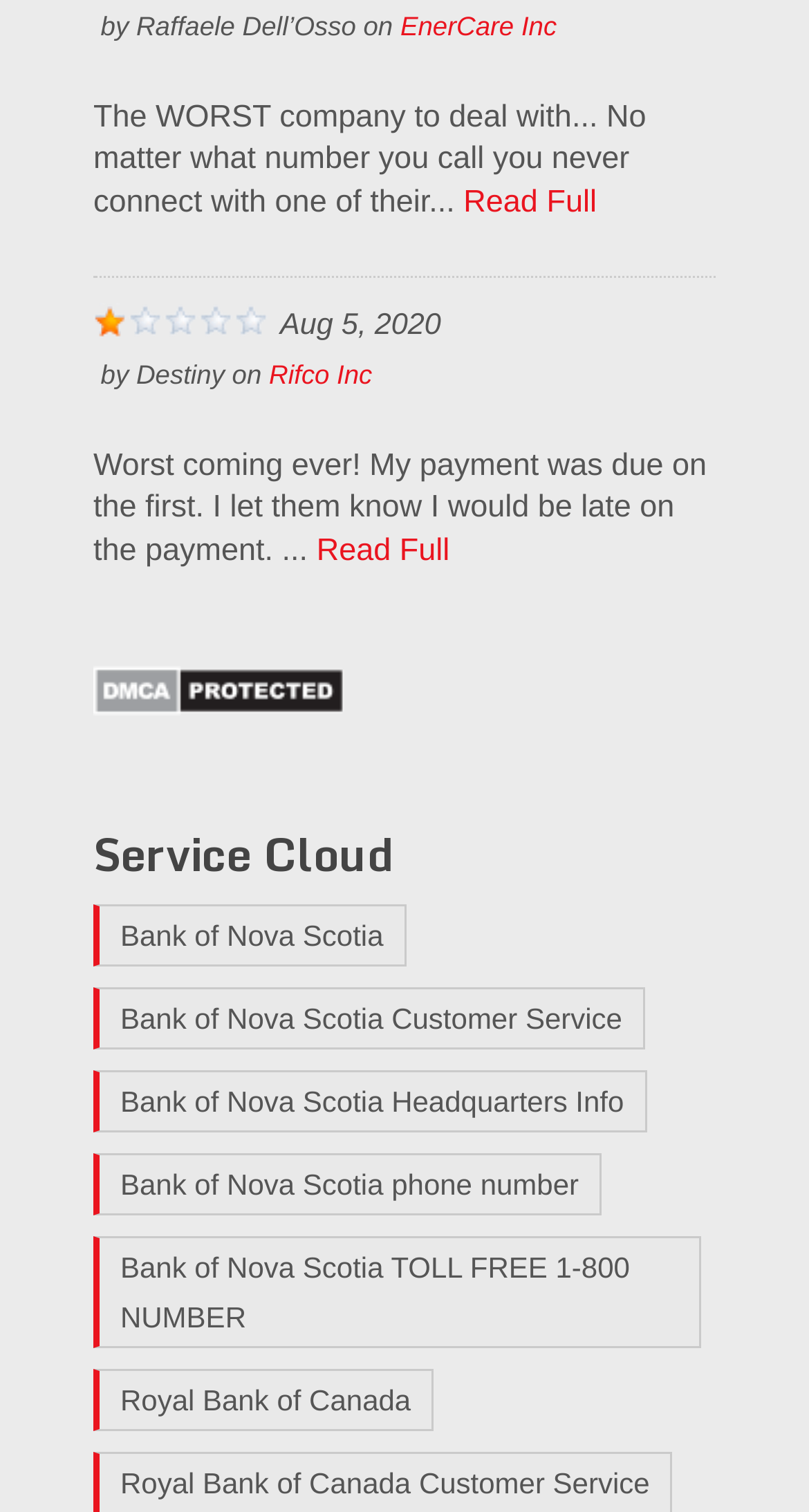Look at the image and answer the question in detail:
Who wrote the first review?

The first review is contained within a blockquote element, and the author's name is mentioned as 'Raffaele Dell’Osso' in a StaticText element preceding the review text.